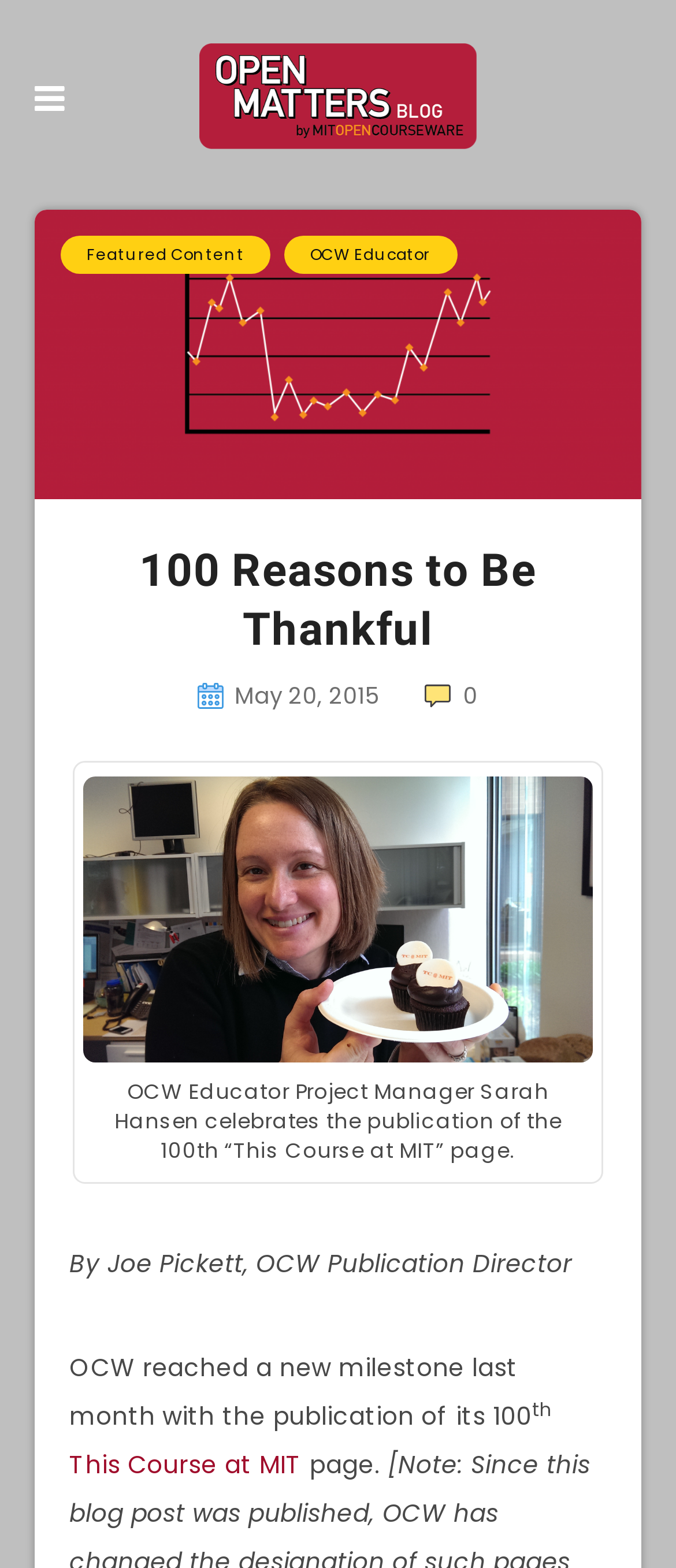What is the date mentioned in the article?
Kindly give a detailed and elaborate answer to the question.

The date is mentioned in the text 'May 20, 2015' which is located next to an image and a time element.